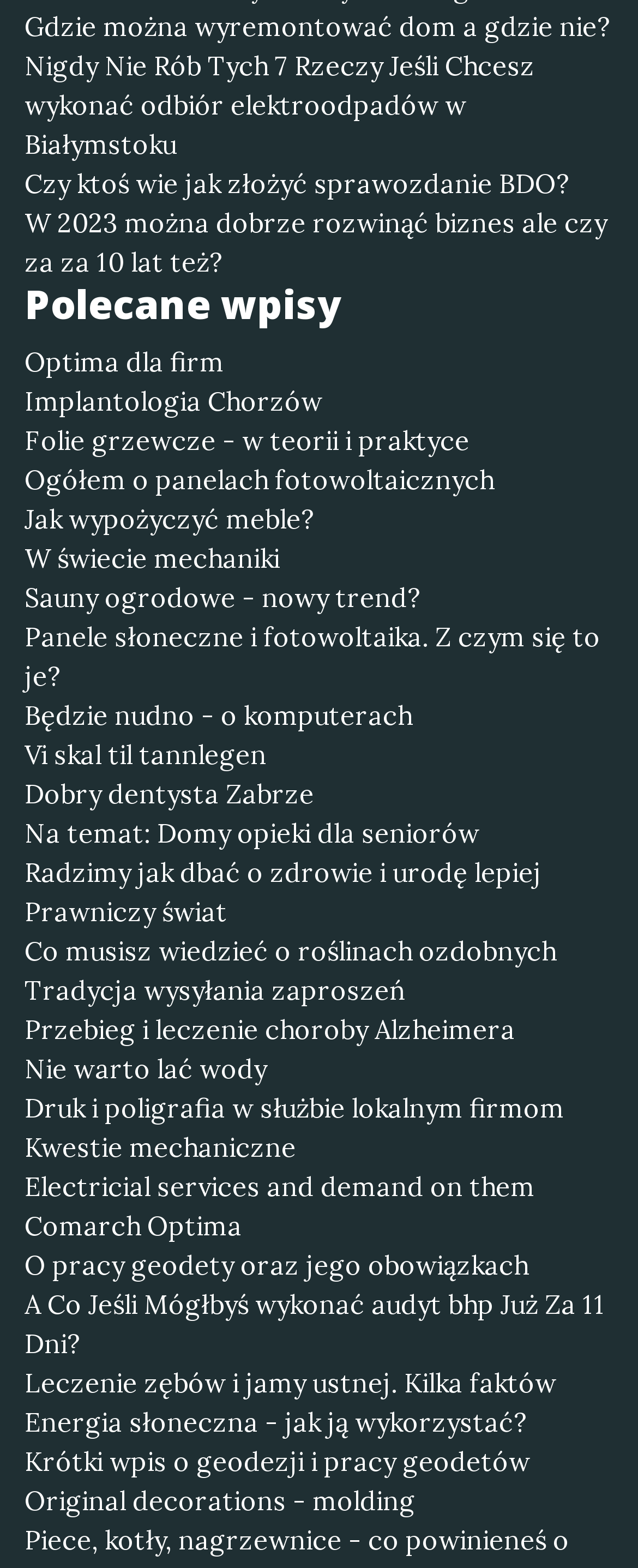Give a one-word or one-phrase response to the question: 
What is the title of the section above the links?

Polecane wpisy